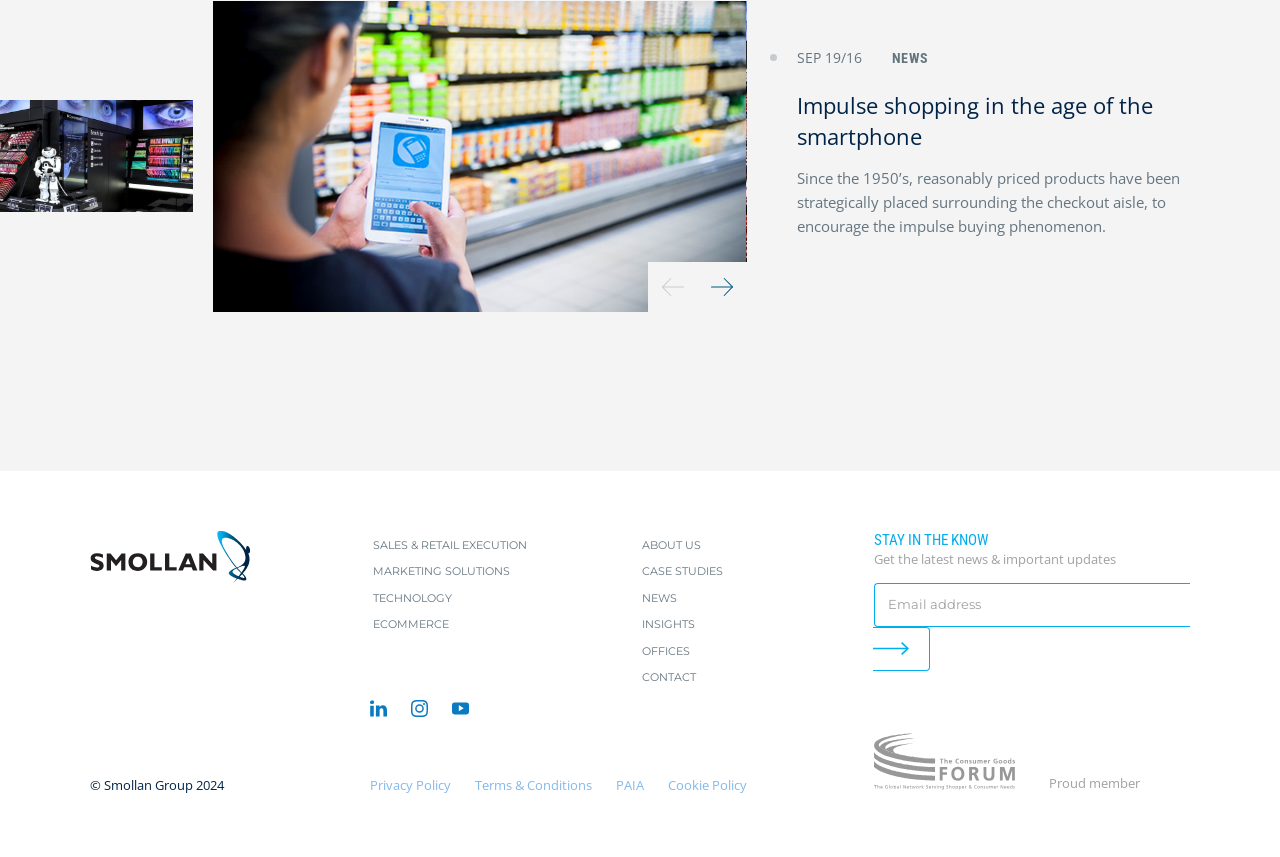What are the different sections of the website?
Using the details shown in the screenshot, provide a comprehensive answer to the question.

The different sections of the website can be determined by looking at the links in the footer section, which include SALES & RETAIL EXECUTION, MARKETING SOLUTIONS, TECHNOLOGY, ECOMMERCE, ABOUT US, CASE STUDIES, NEWS, INSIGHTS, OFFICES, and CONTACT.